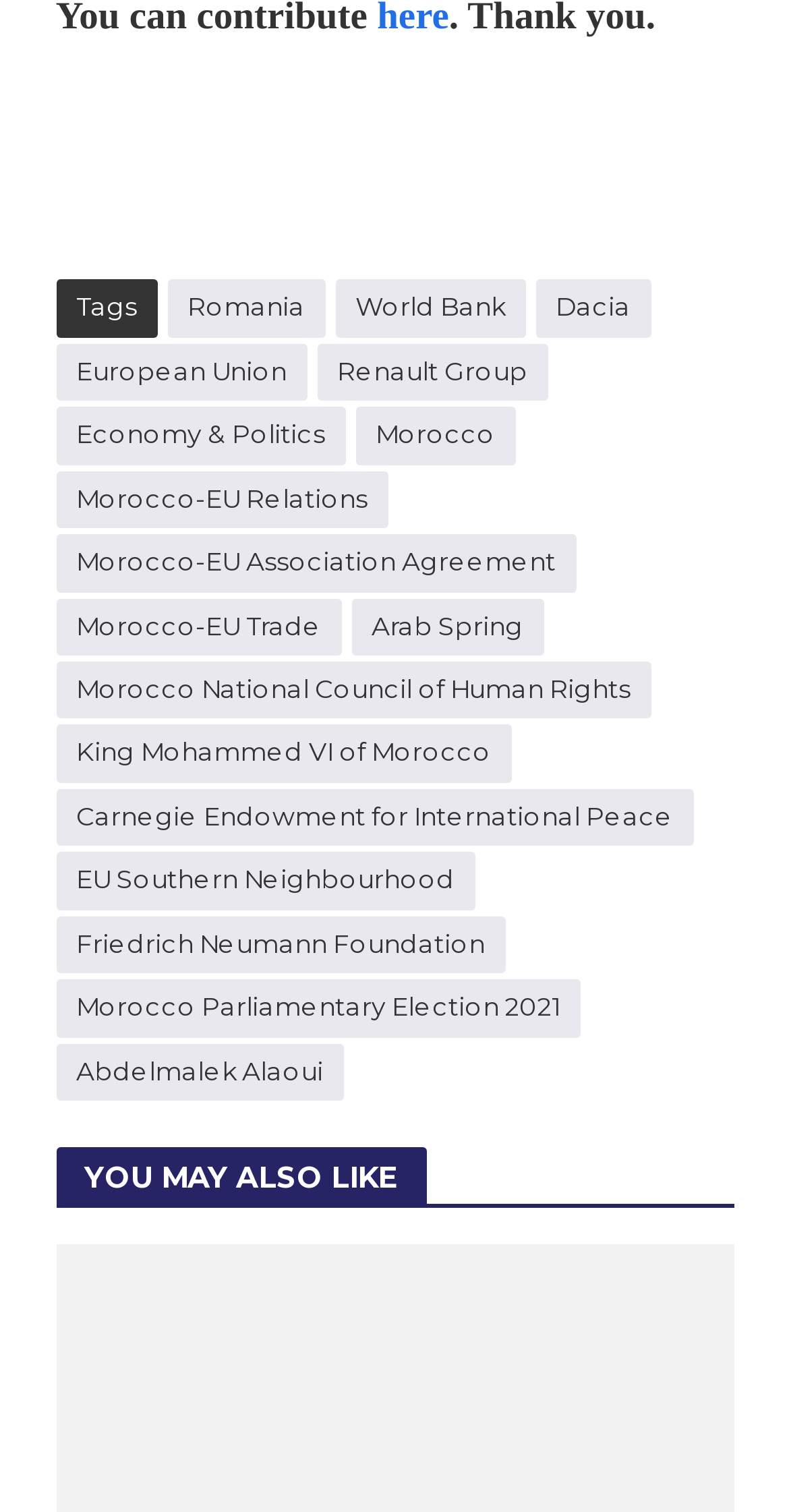Specify the bounding box coordinates (top-left x, top-left y, bottom-right x, bottom-right y) of the UI element in the screenshot that matches this description: Romania

[0.212, 0.185, 0.412, 0.223]